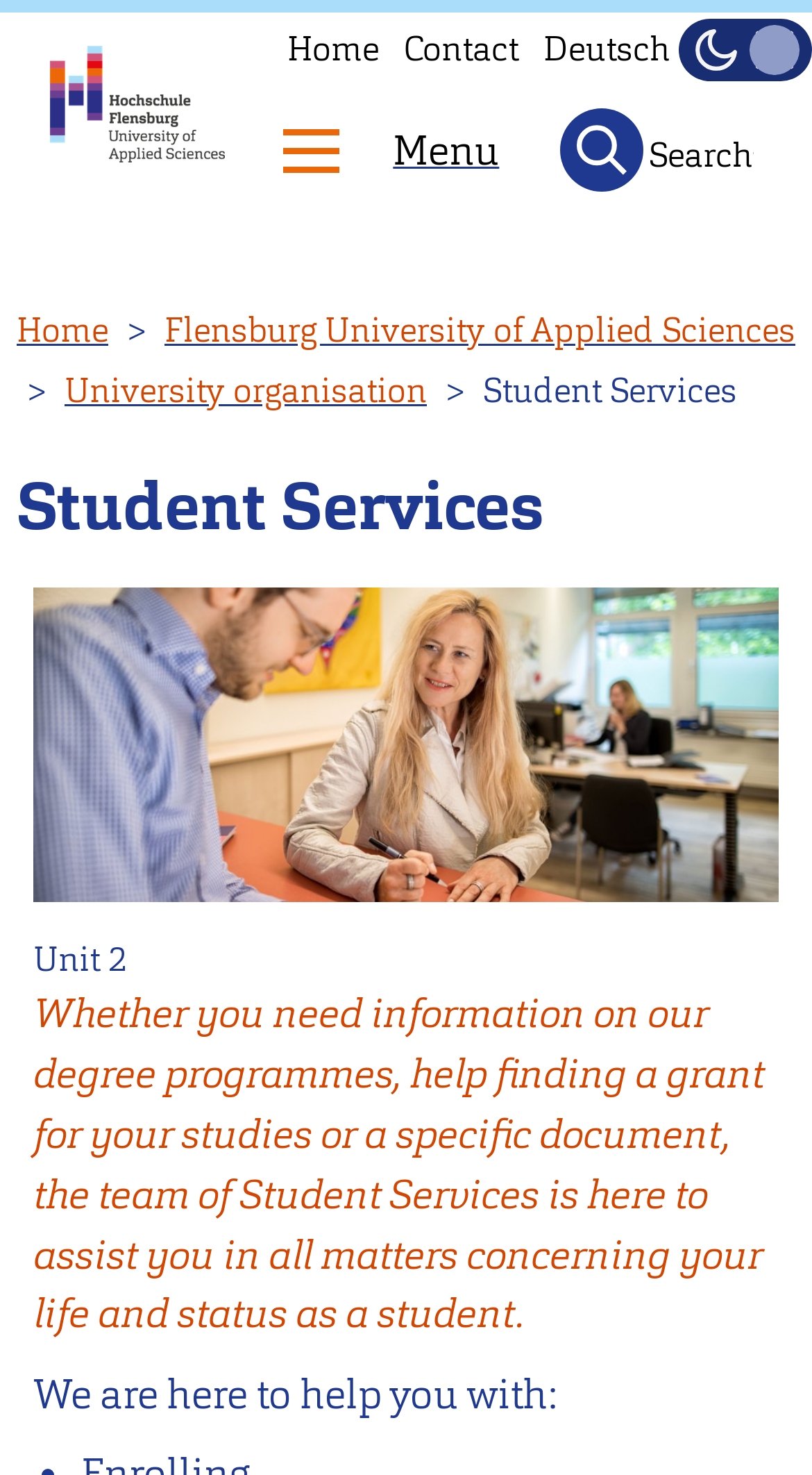What is the name of the university?
Answer the question with a thorough and detailed explanation.

I found the answer by looking at the breadcrumb navigation section, where it says 'Flensburg University of Applied Sciences' as one of the links.